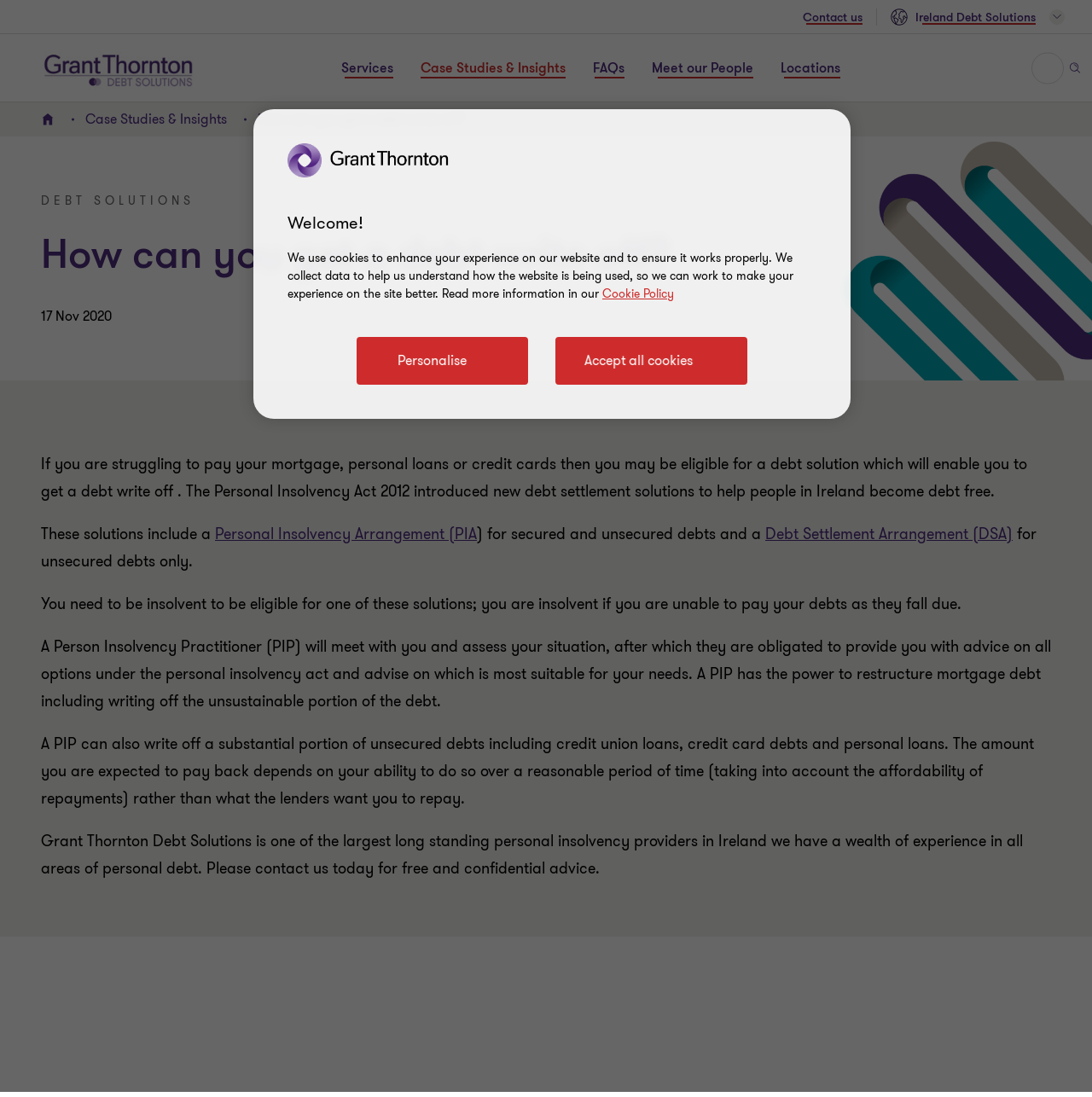Locate the bounding box coordinates of the element to click to perform the following action: 'Click FAQs'. The coordinates should be given as four float values between 0 and 1, in the form of [left, top, right, bottom].

[0.543, 0.053, 0.572, 0.072]